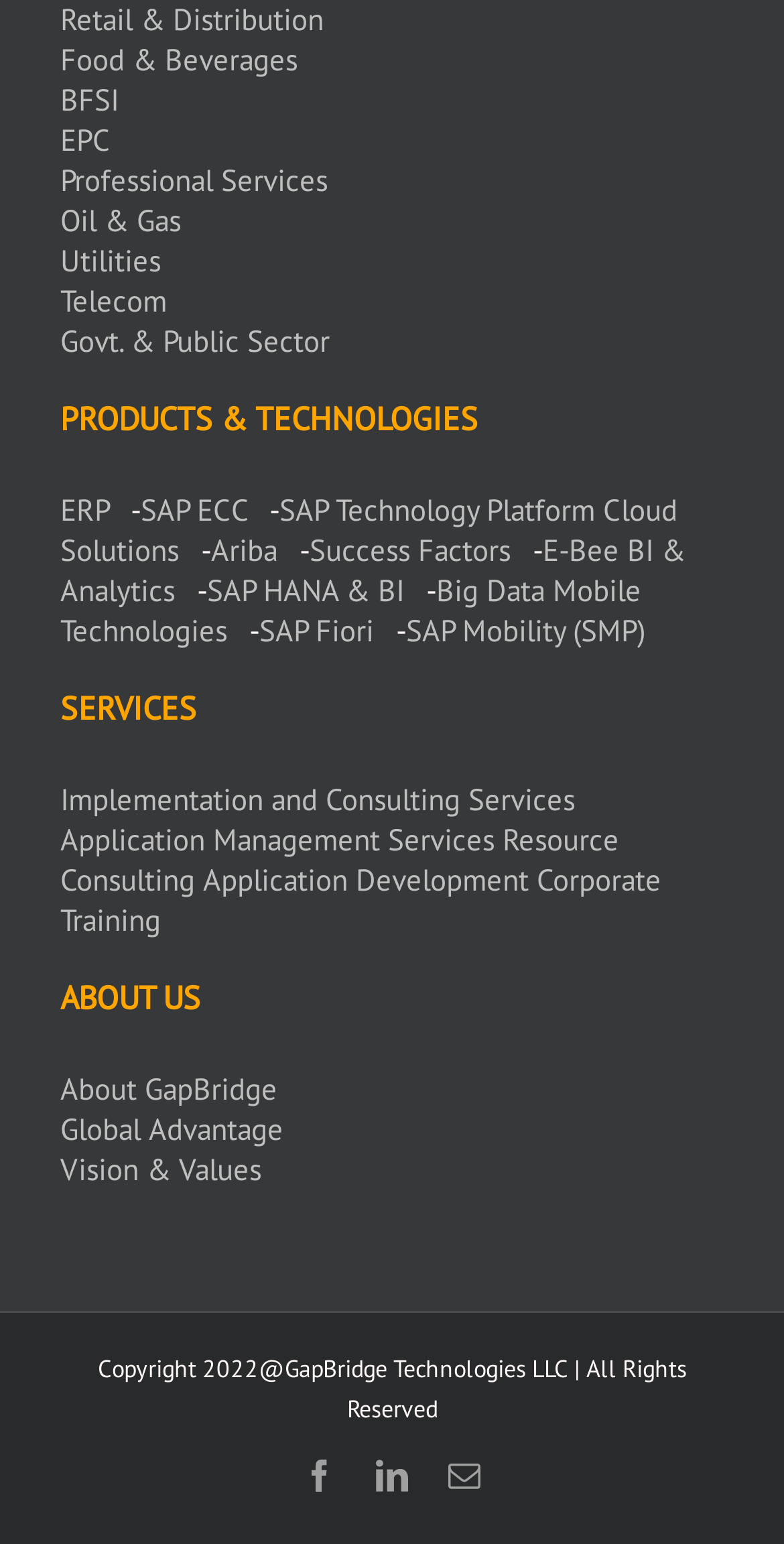Please specify the bounding box coordinates for the clickable region that will help you carry out the instruction: "Check Copyright information".

[0.124, 0.876, 0.876, 0.921]